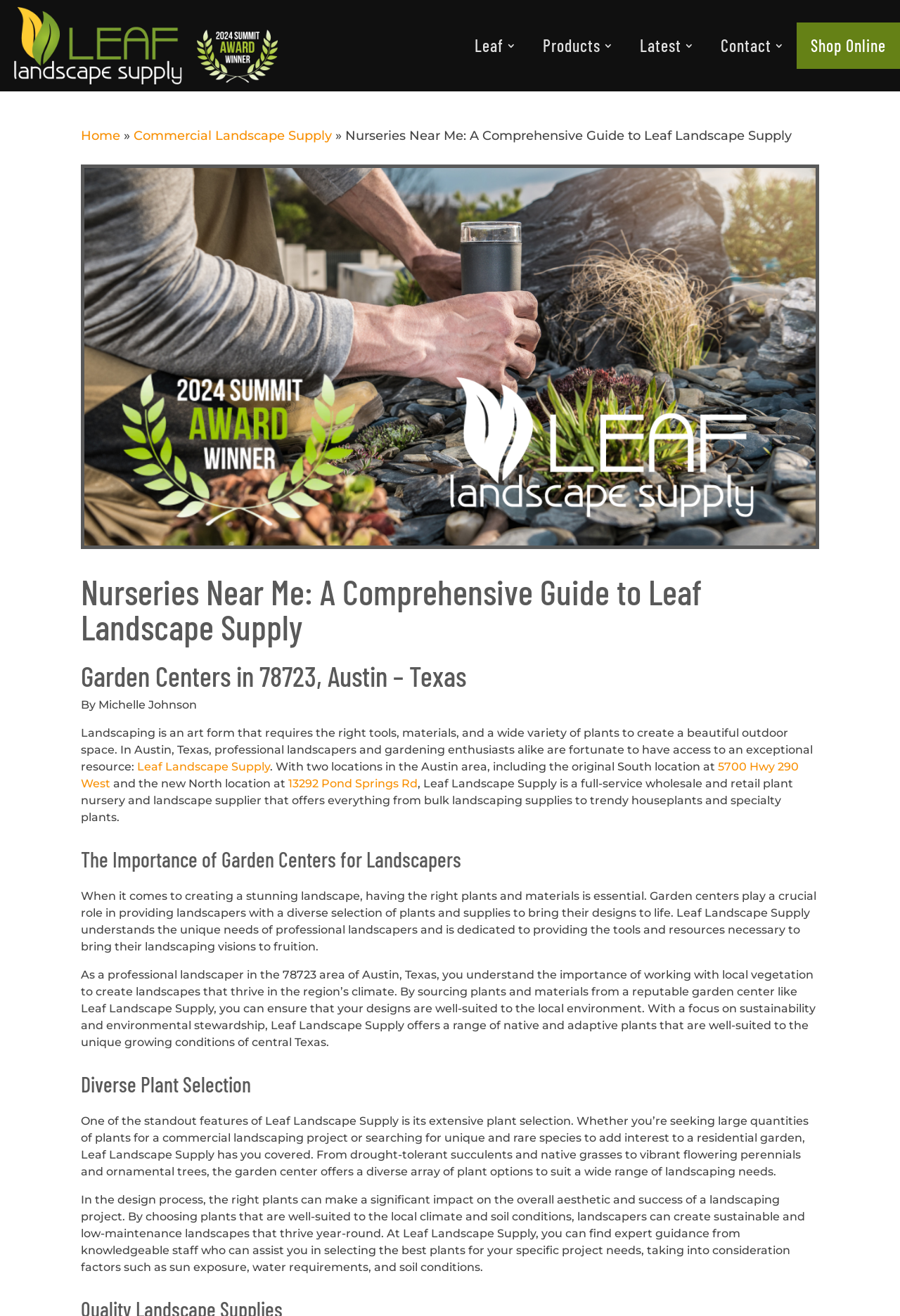Find the bounding box coordinates for the area you need to click to carry out the instruction: "Click on the 'Leaf Landscape Supply' link". The coordinates should be four float numbers between 0 and 1, indicated as [left, top, right, bottom].

[0.152, 0.578, 0.3, 0.588]